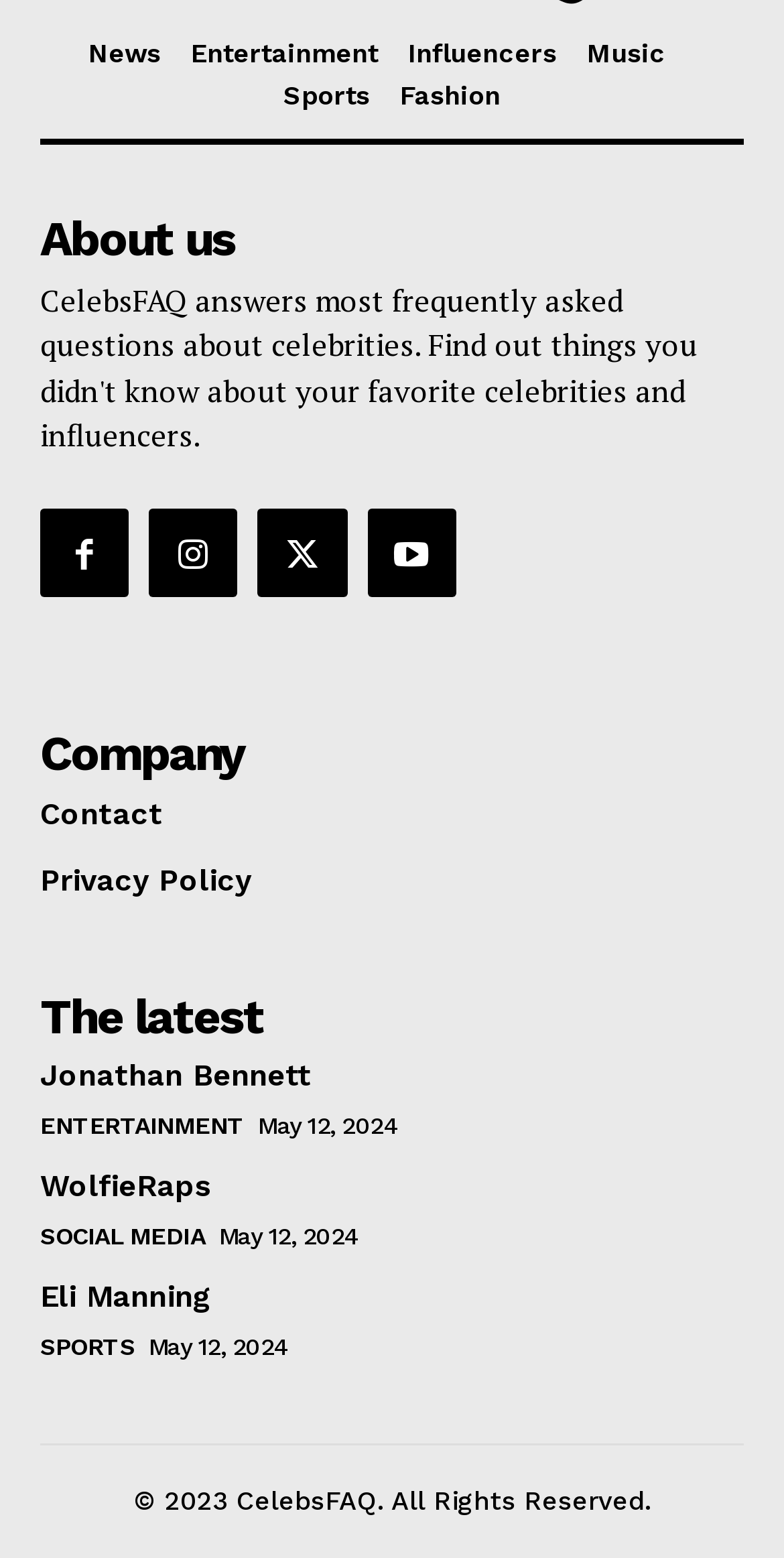Please identify the bounding box coordinates of the region to click in order to complete the task: "Check out hotelkit". The coordinates must be four float numbers between 0 and 1, specified as [left, top, right, bottom].

None